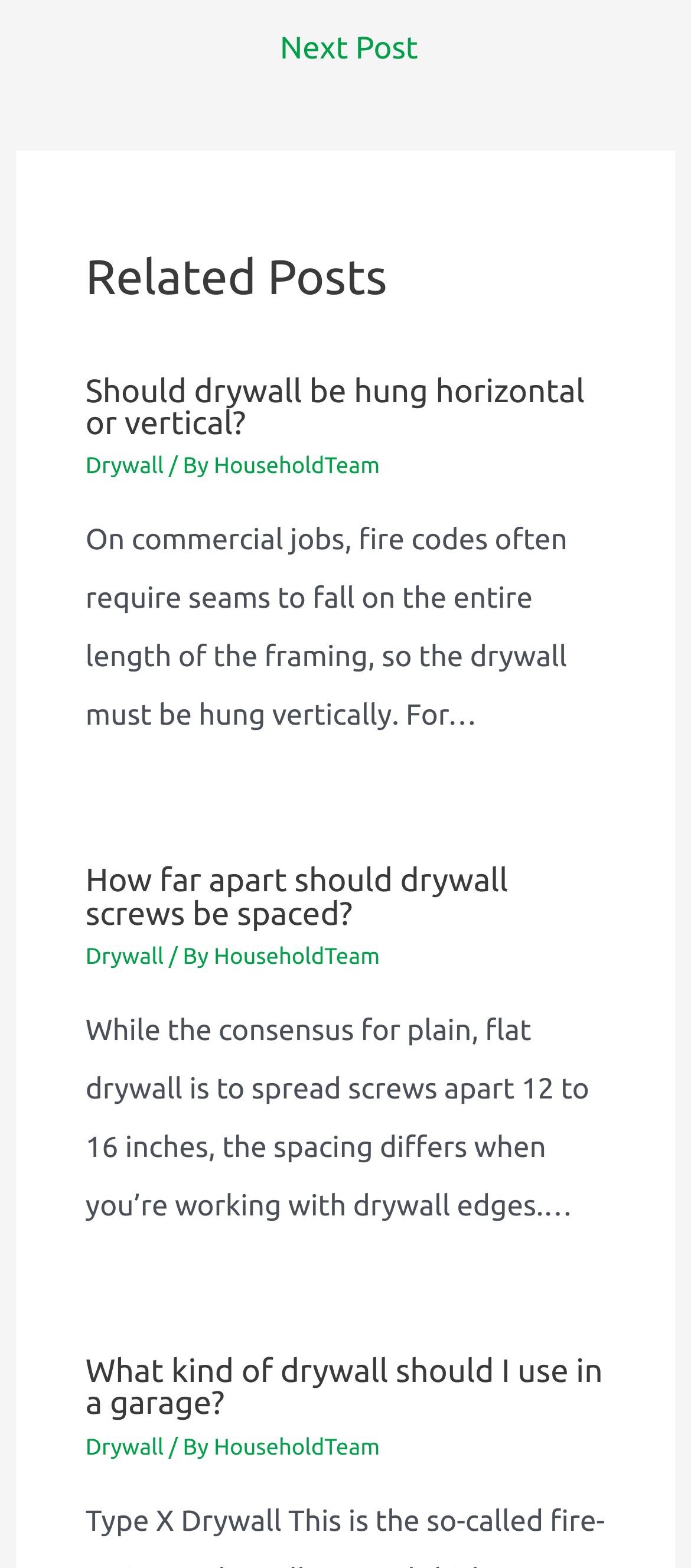How many related posts are on this page?
Please give a detailed and elaborate answer to the question.

I counted the number of article elements within the root element, which represent the related posts. There are three article elements with IDs 144, 145, and no ID, respectively. Each of these elements contains a related post, so there are three related posts on this page.